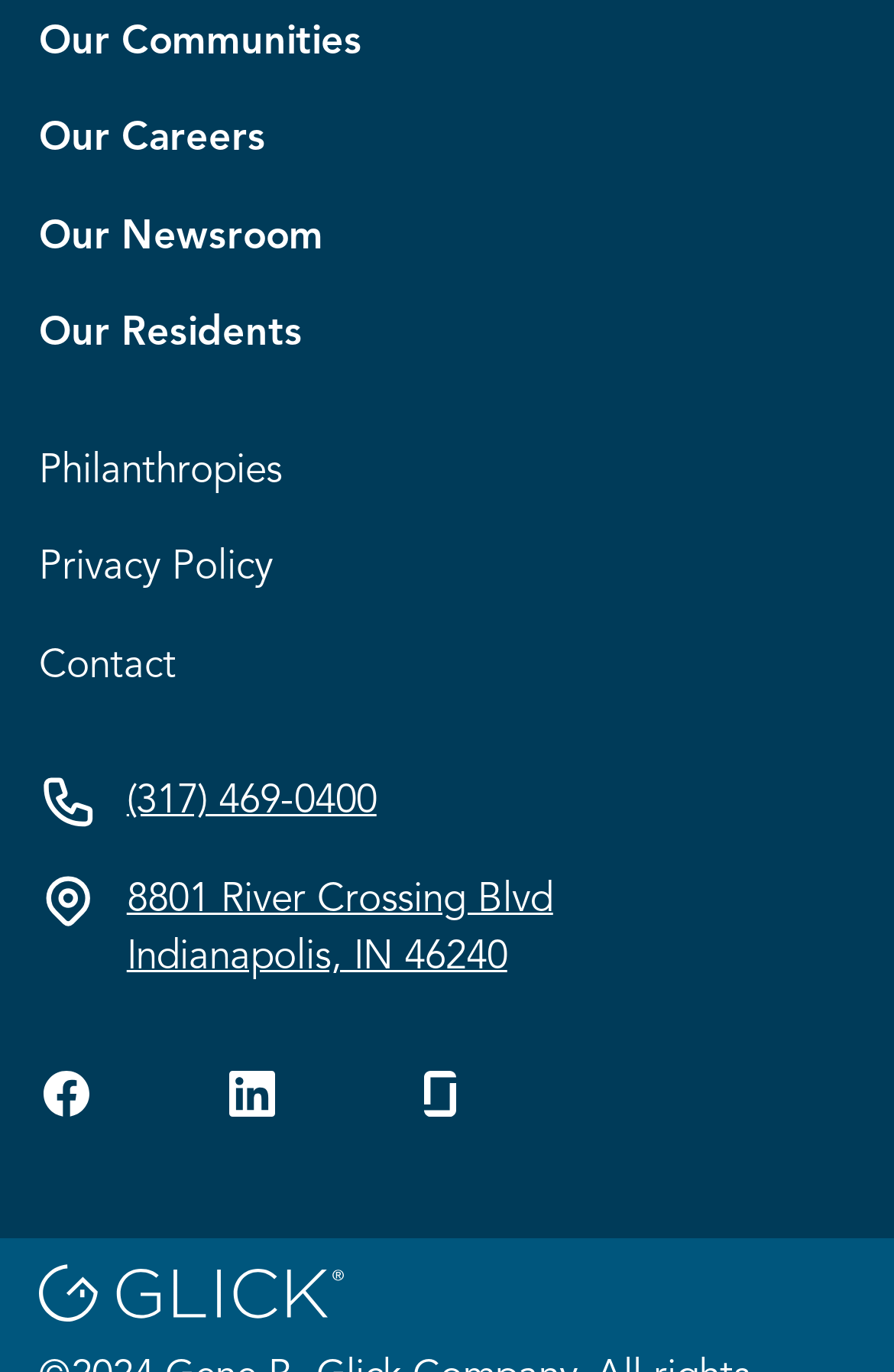Please find the bounding box coordinates in the format (top-left x, top-left y, bottom-right x, bottom-right y) for the given element description. Ensure the coordinates are floating point numbers between 0 and 1. Description: (317) 469-0400

[0.044, 0.564, 0.956, 0.606]